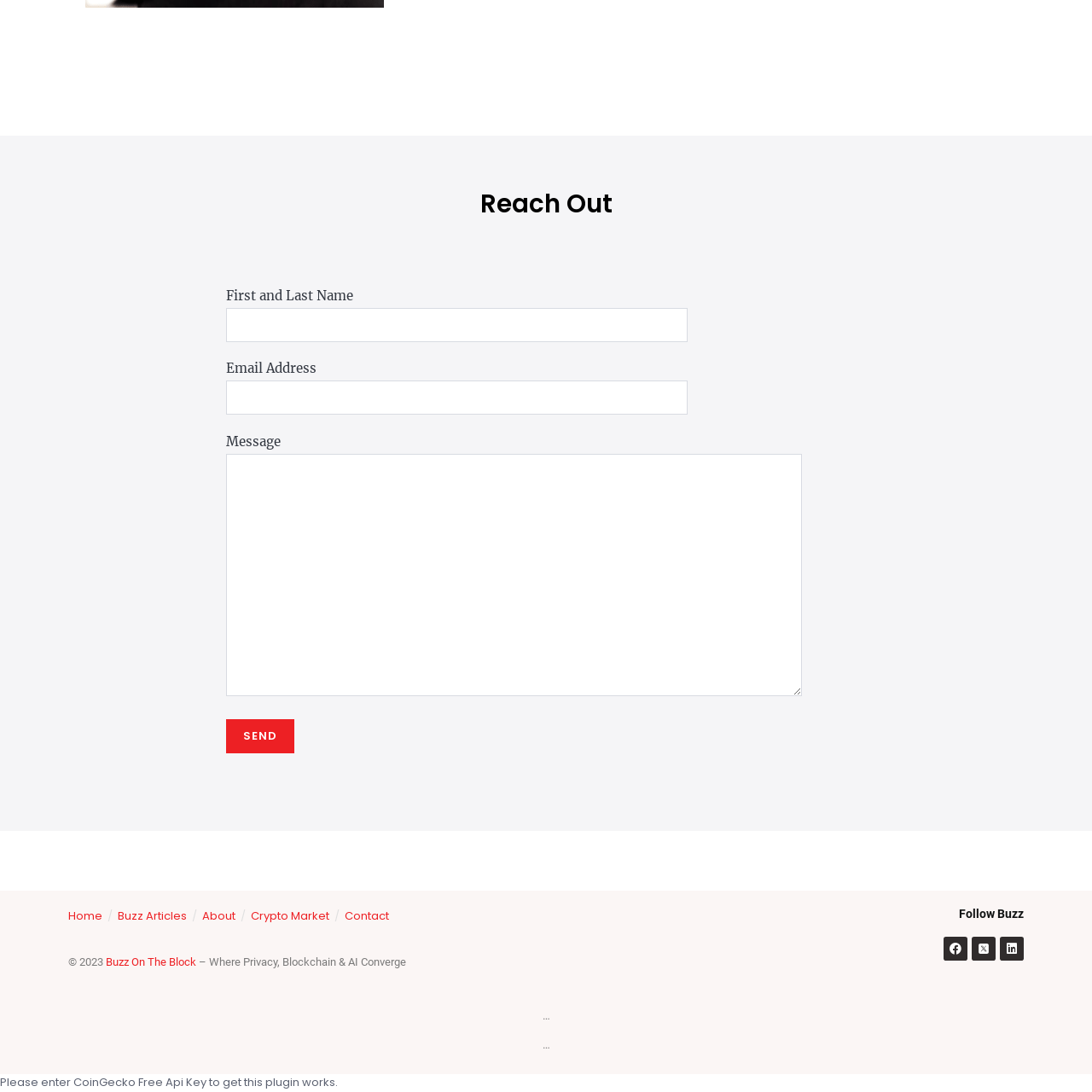Kindly provide the bounding box coordinates of the section you need to click on to fulfill the given instruction: "Go to Home".

[0.062, 0.831, 0.094, 0.846]